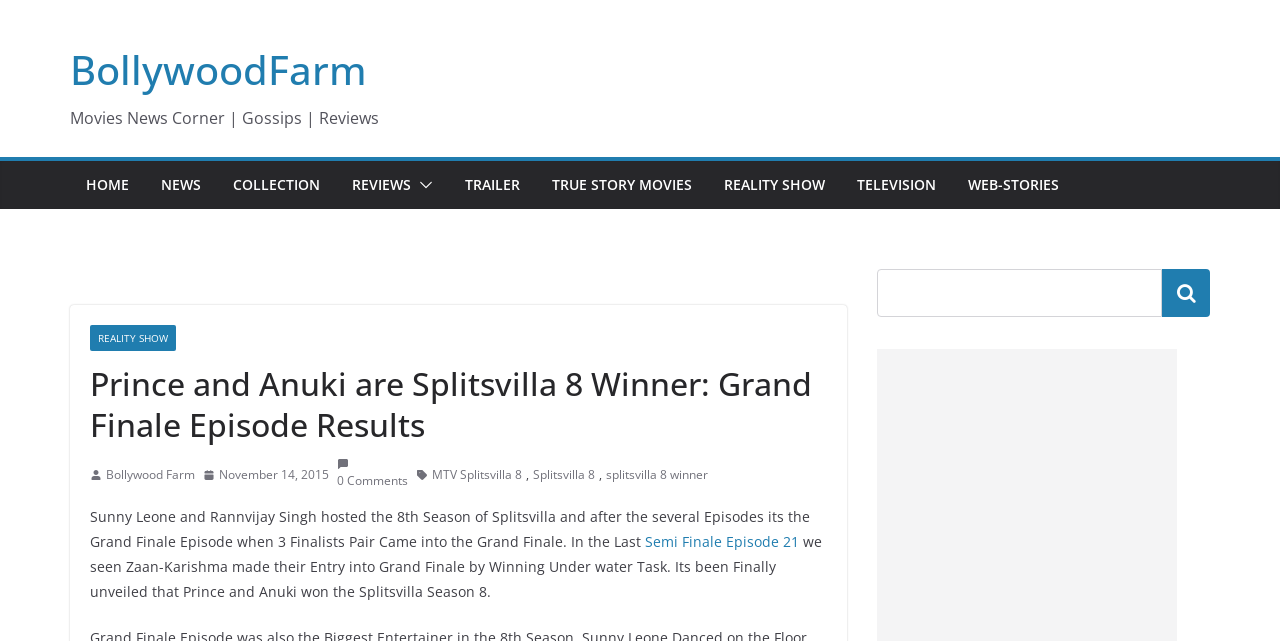Specify the bounding box coordinates of the area to click in order to follow the given instruction: "Search for something."

[0.908, 0.419, 0.945, 0.495]